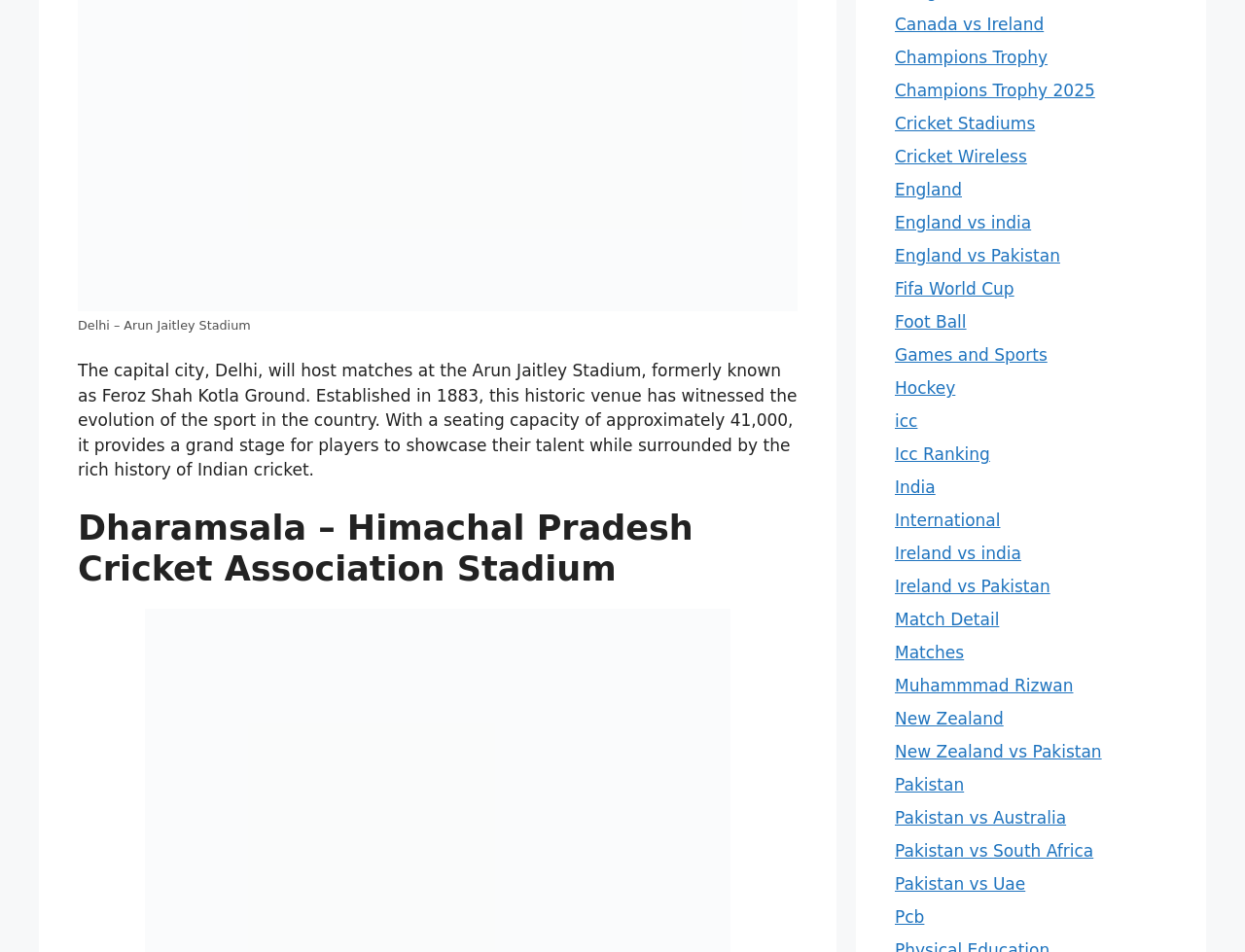Please identify the bounding box coordinates of the region to click in order to complete the task: "Click on 'Canada vs Ireland'". The coordinates must be four float numbers between 0 and 1, specified as [left, top, right, bottom].

[0.719, 0.016, 0.838, 0.036]